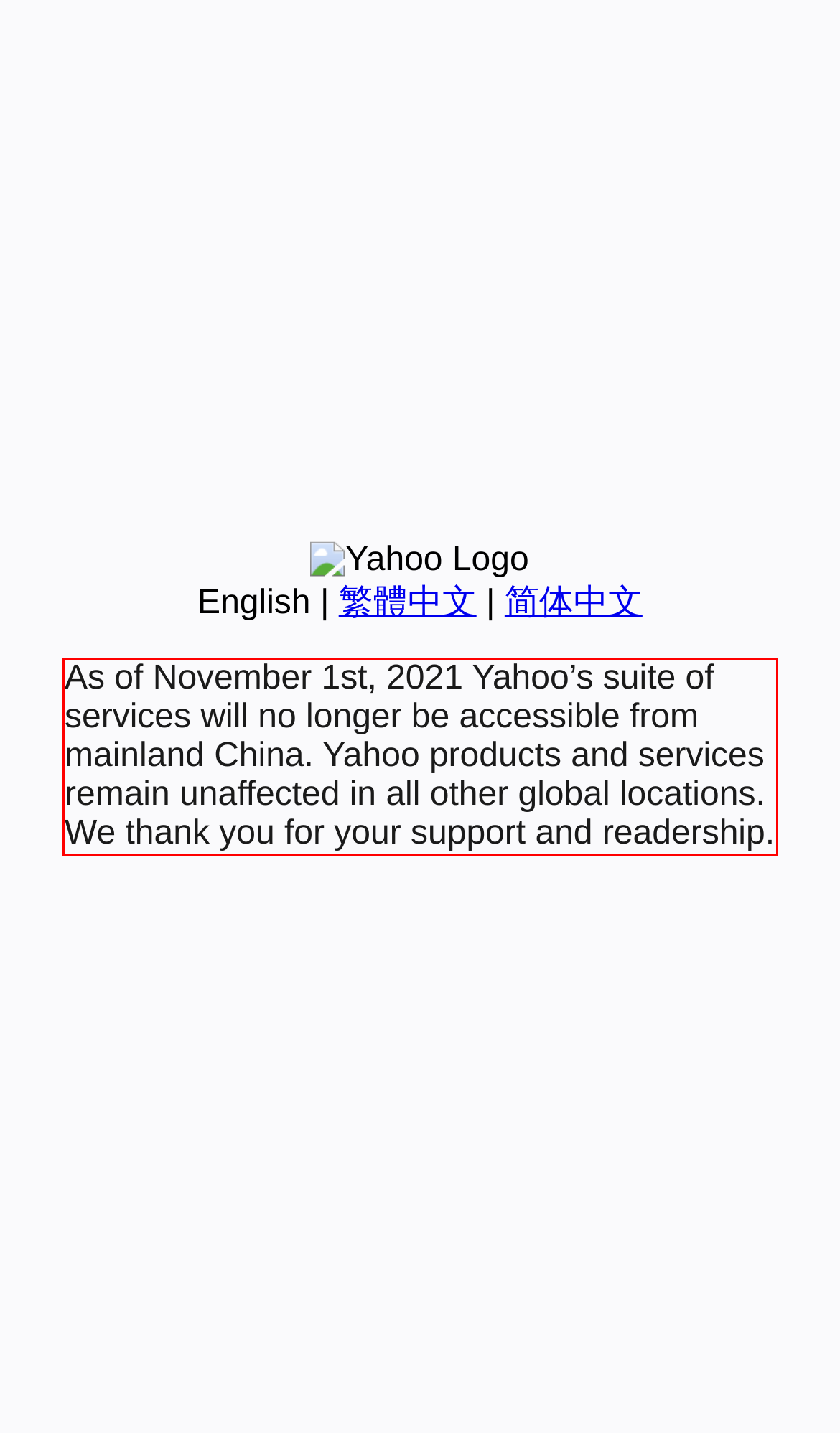Please examine the screenshot of the webpage and read the text present within the red rectangle bounding box.

As of November 1st, 2021 Yahoo’s suite of services will no longer be accessible from mainland China. Yahoo products and services remain unaffected in all other global locations. We thank you for your support and readership.